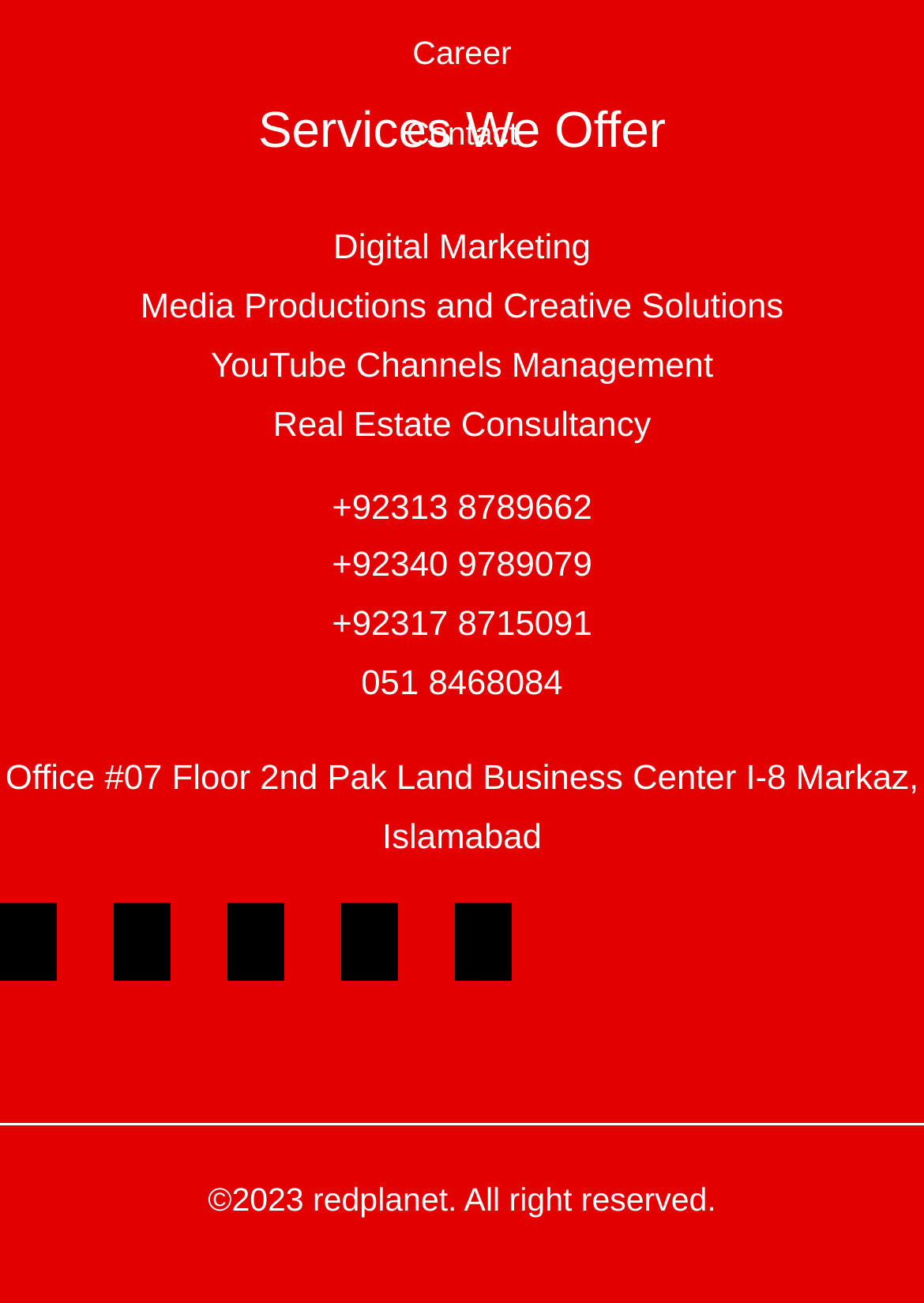Please find the bounding box coordinates for the clickable element needed to perform this instruction: "Go to Digital Marketing".

[0.361, 0.177, 0.639, 0.206]